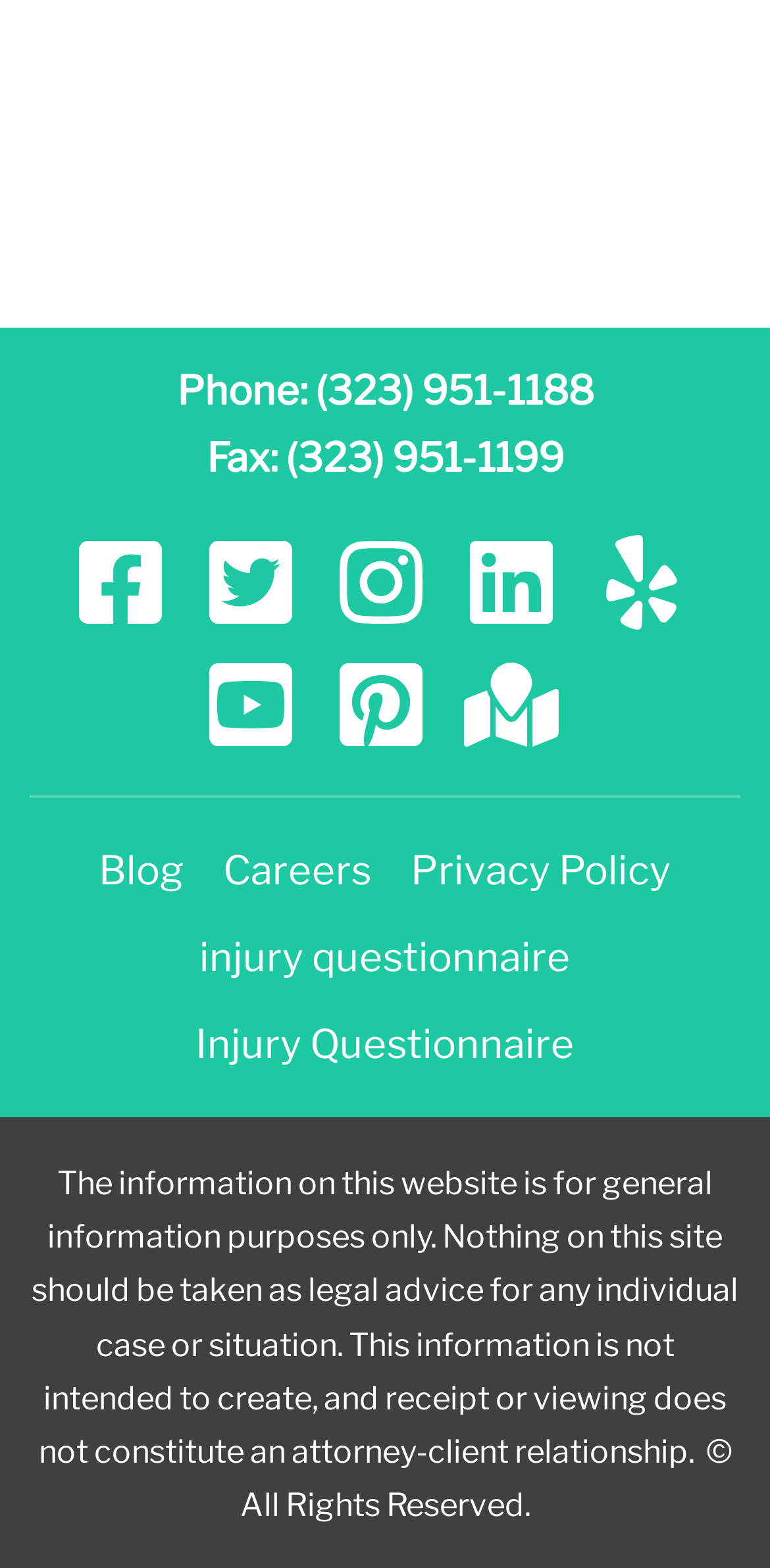Determine the bounding box coordinates in the format (top-left x, top-left y, bottom-right x, bottom-right y). Ensure all values are floating point numbers between 0 and 1. Identify the bounding box of the UI element described by: Facebook

[0.095, 0.354, 0.228, 0.384]